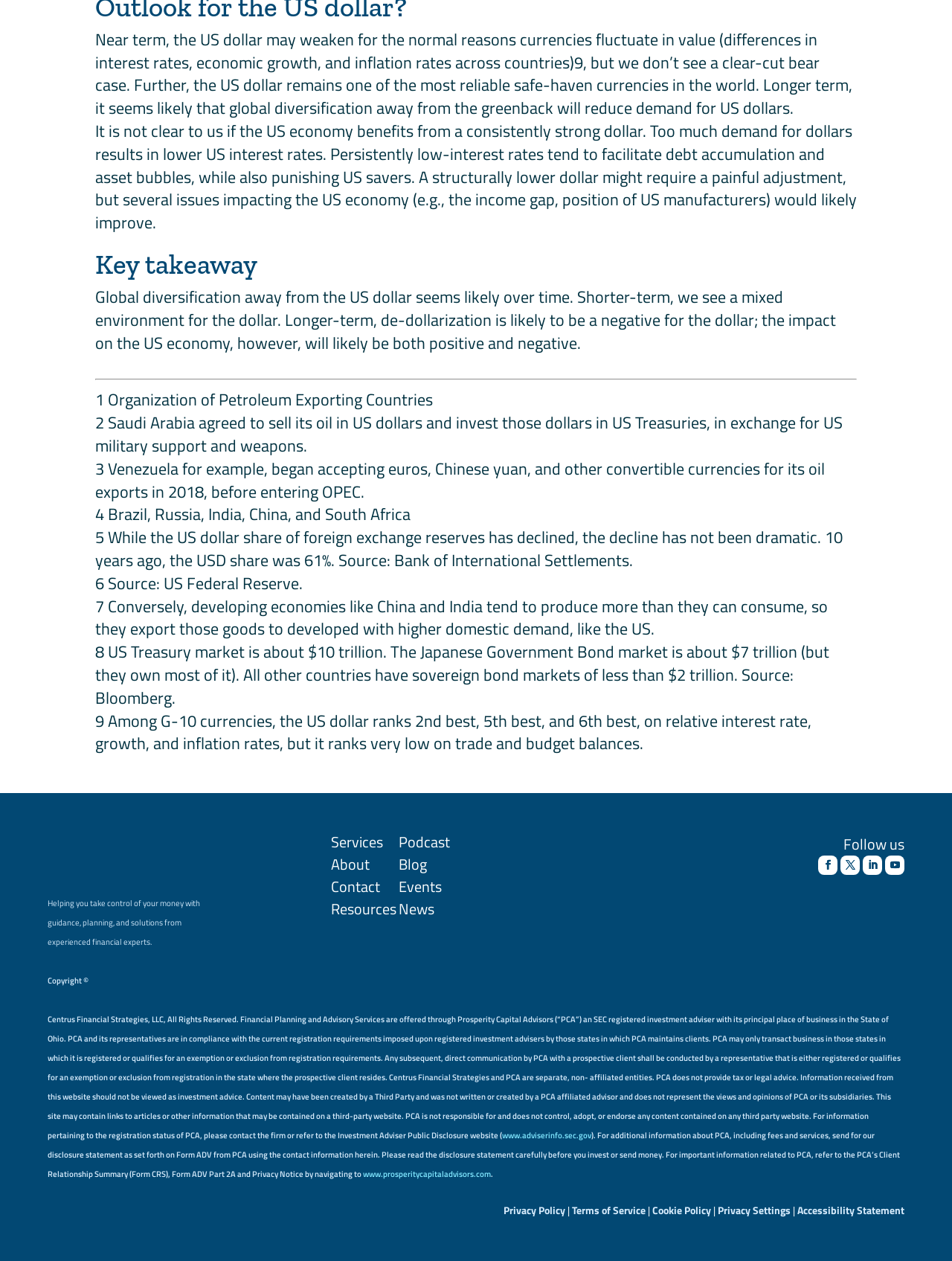Please specify the bounding box coordinates of the region to click in order to perform the following instruction: "Click on 'Services'".

[0.348, 0.658, 0.402, 0.677]